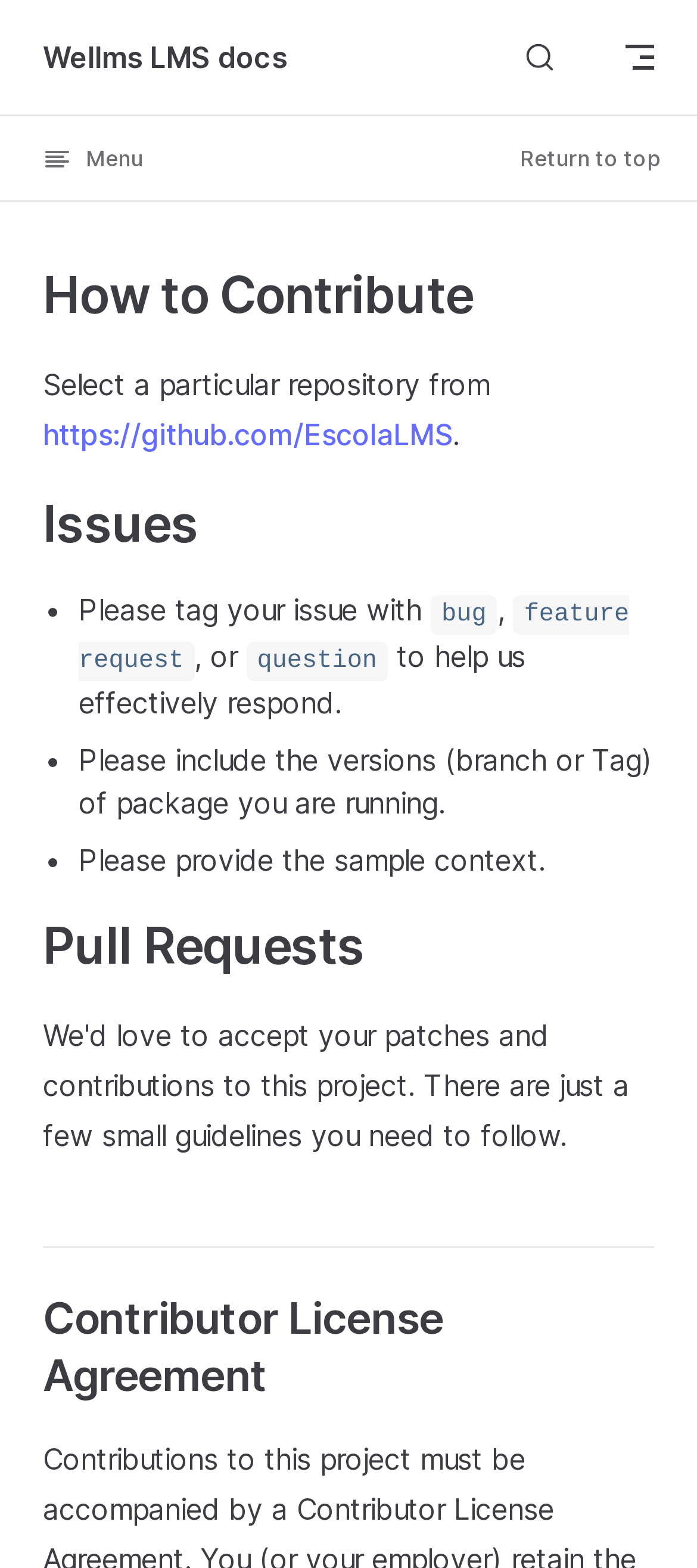Generate the text content of the main heading of the webpage.

How to Contribute
​